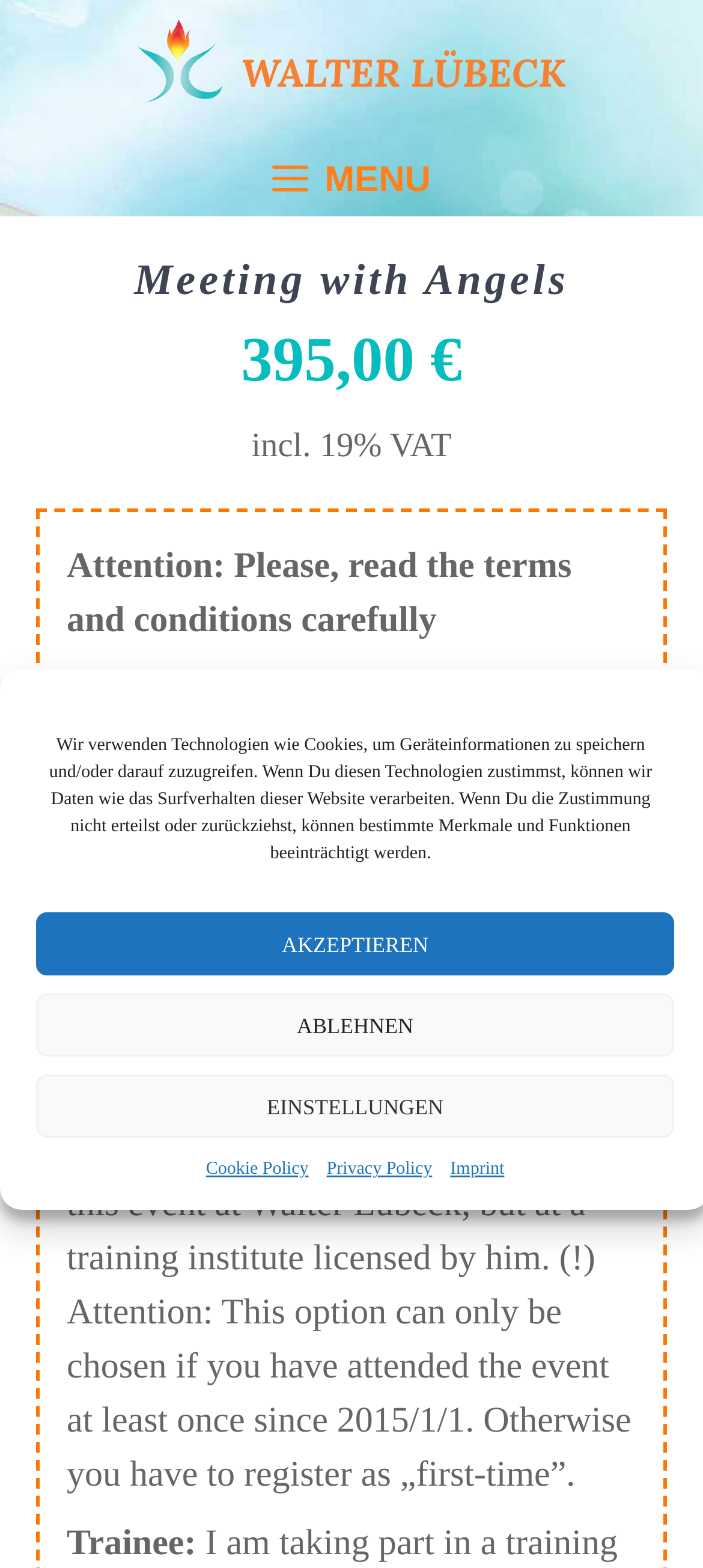What is the purpose of the event?
Answer the question with a single word or phrase, referring to the image.

Meeting with Angels